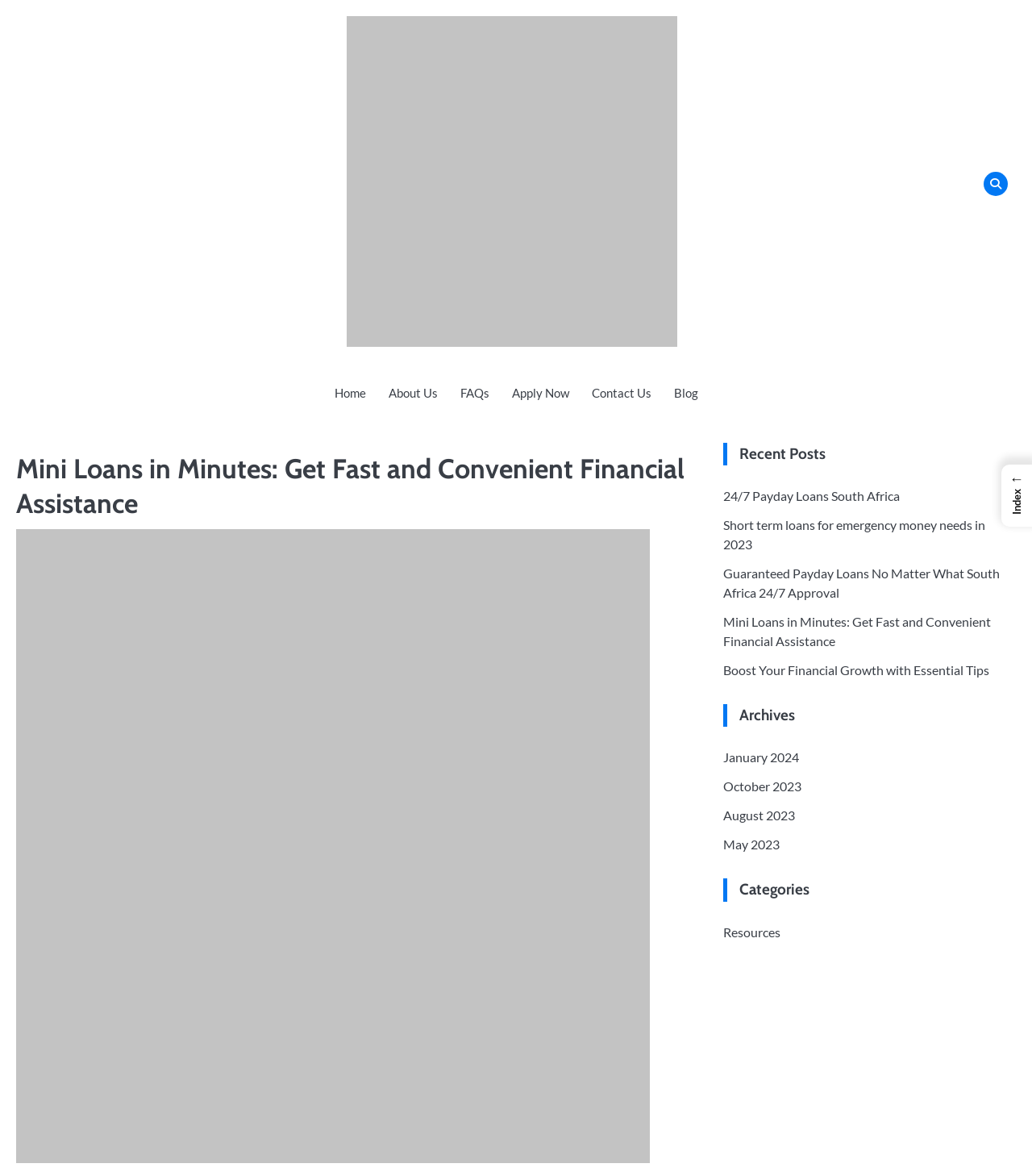Find and specify the bounding box coordinates that correspond to the clickable region for the instruction: "Read the blog post about 24/7 Payday Loans South Africa".

[0.701, 0.415, 0.872, 0.428]